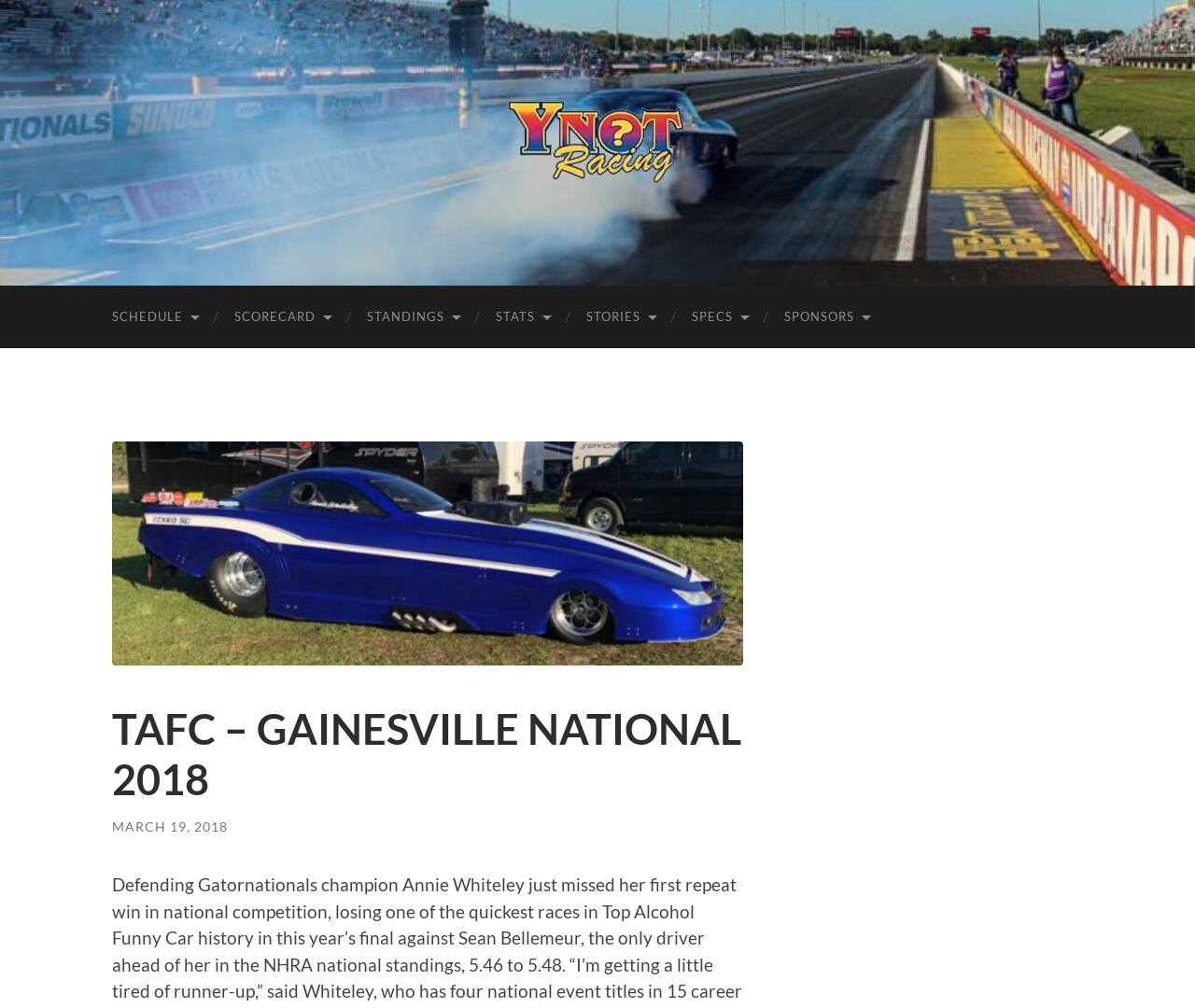Identify the coordinates of the bounding box for the element that must be clicked to accomplish the instruction: "view SCHEDULE".

[0.078, 0.283, 0.18, 0.345]